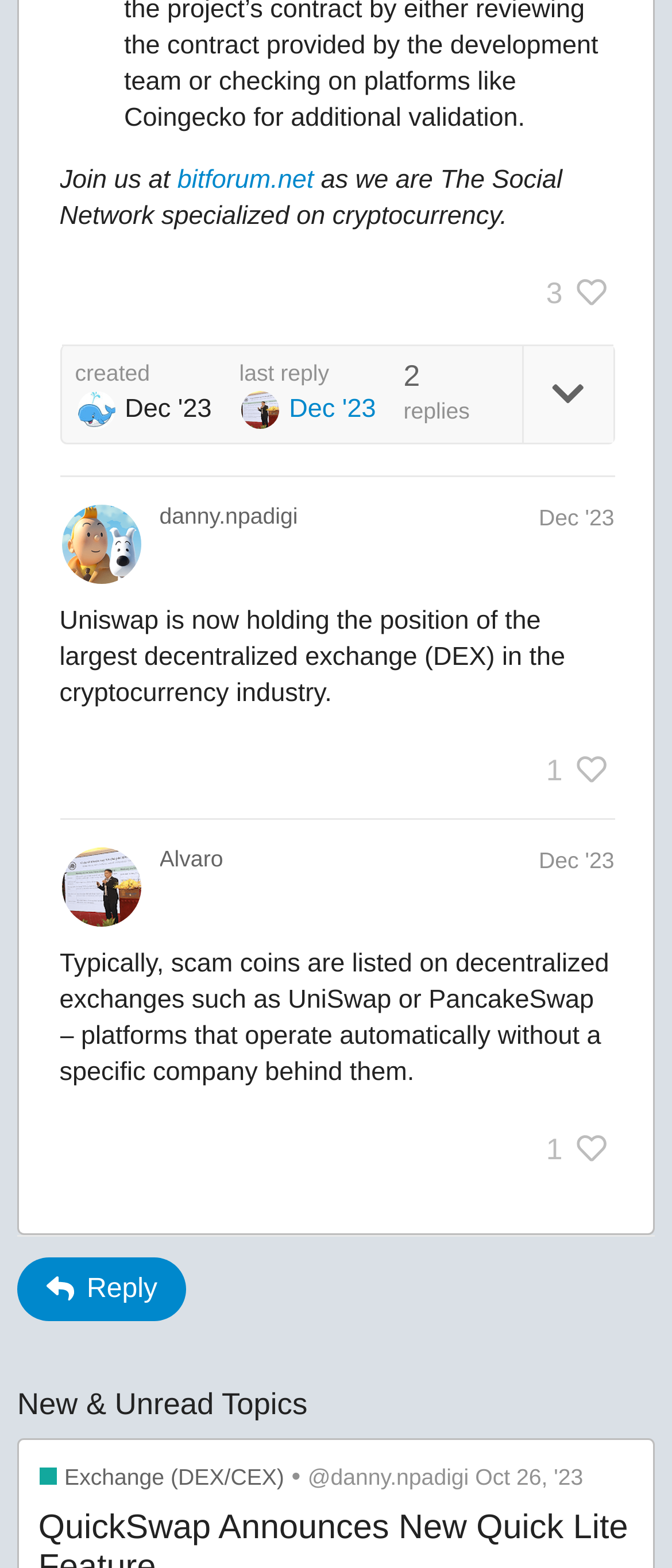Provide a short, one-word or phrase answer to the question below:
What type of exchanges are mentioned in the 'New & Unread Topics' section?

DEX/CEX